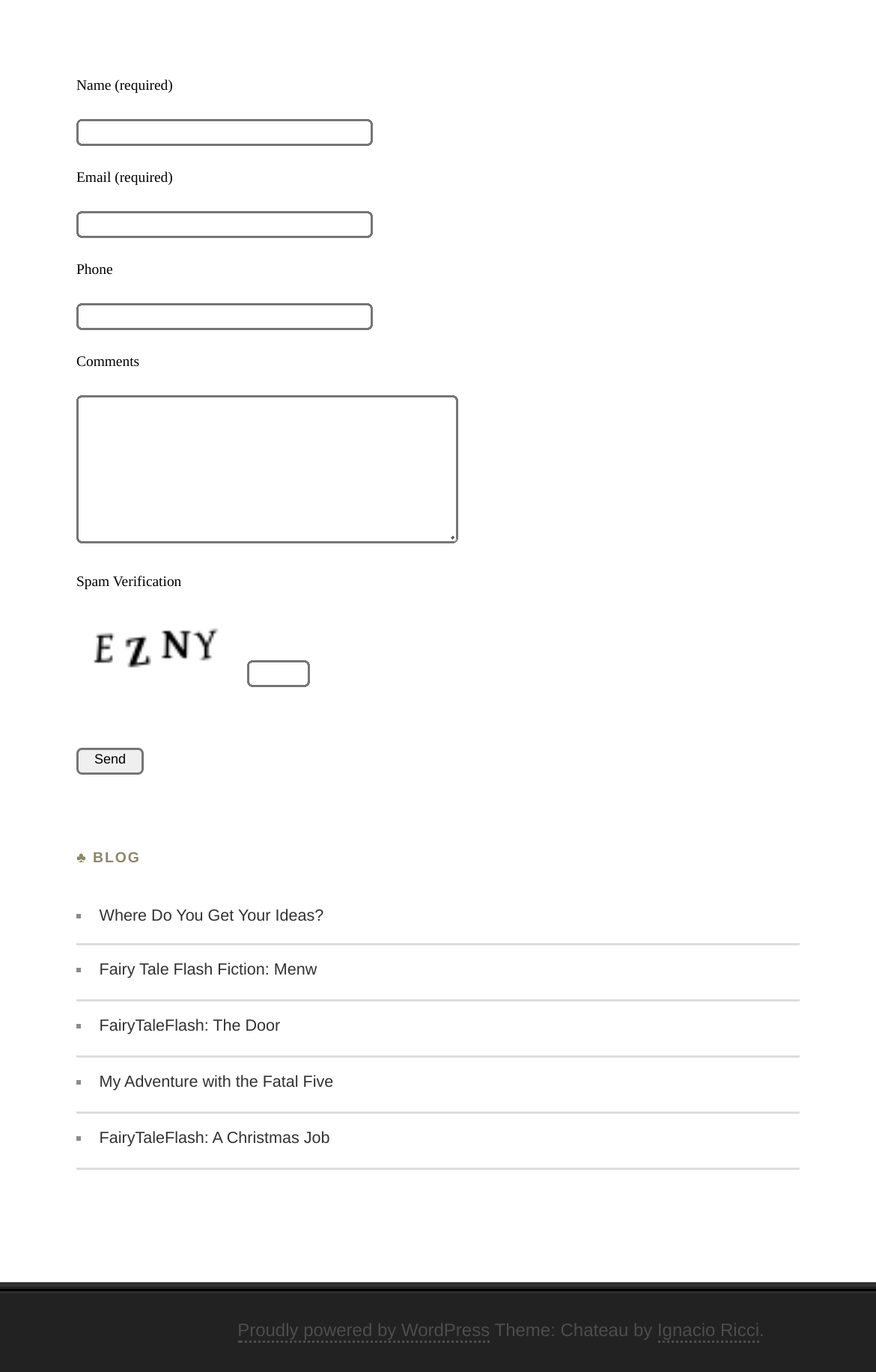Determine the bounding box coordinates for the clickable element to execute this instruction: "Fill in the name field". Provide the coordinates as four float numbers between 0 and 1, i.e., [left, top, right, bottom].

[0.087, 0.086, 0.426, 0.106]